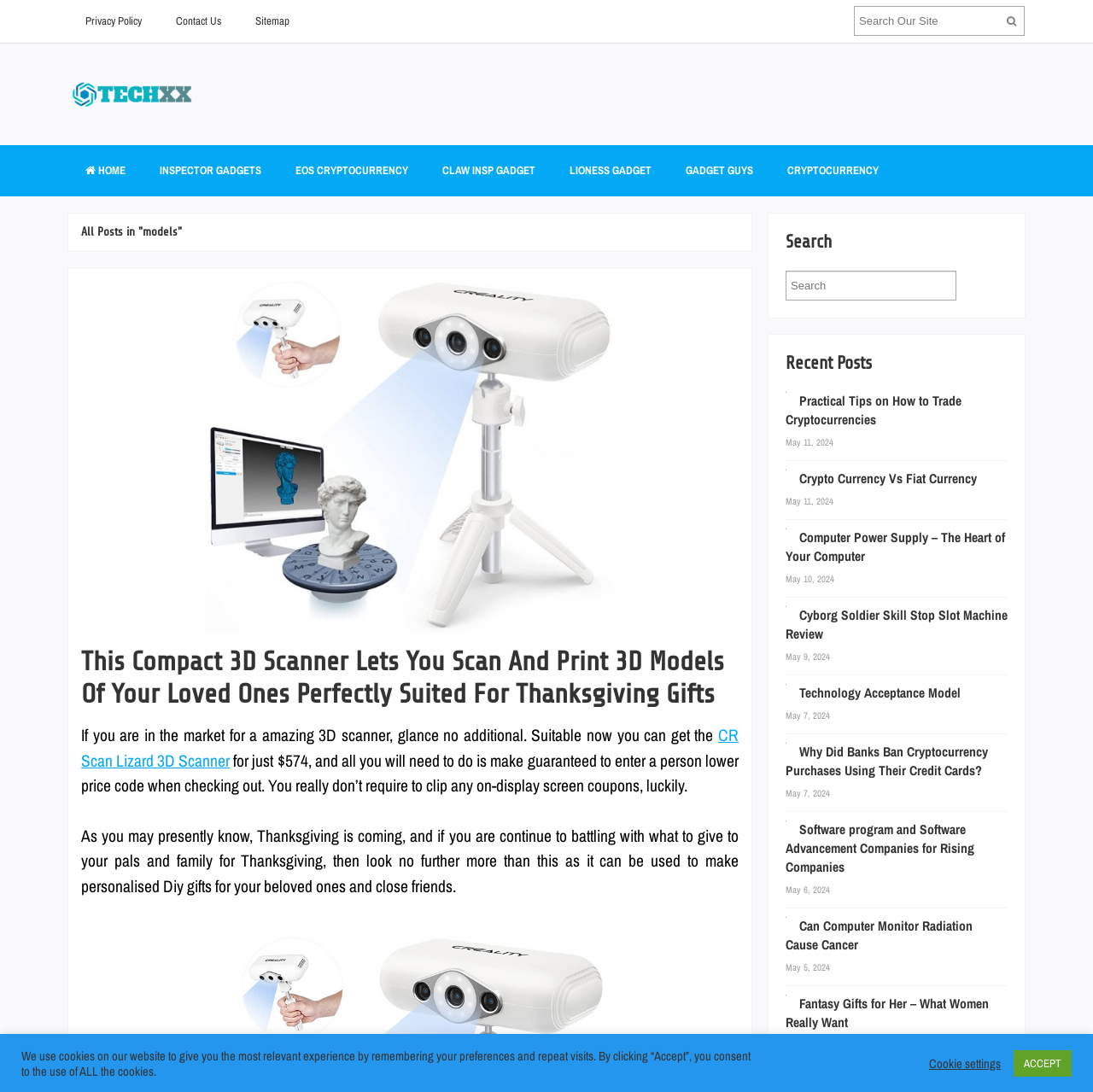Identify the bounding box coordinates for the element you need to click to achieve the following task: "Check recent posts". Provide the bounding box coordinates as four float numbers between 0 and 1, in the form [left, top, right, bottom].

[0.719, 0.322, 0.922, 0.343]